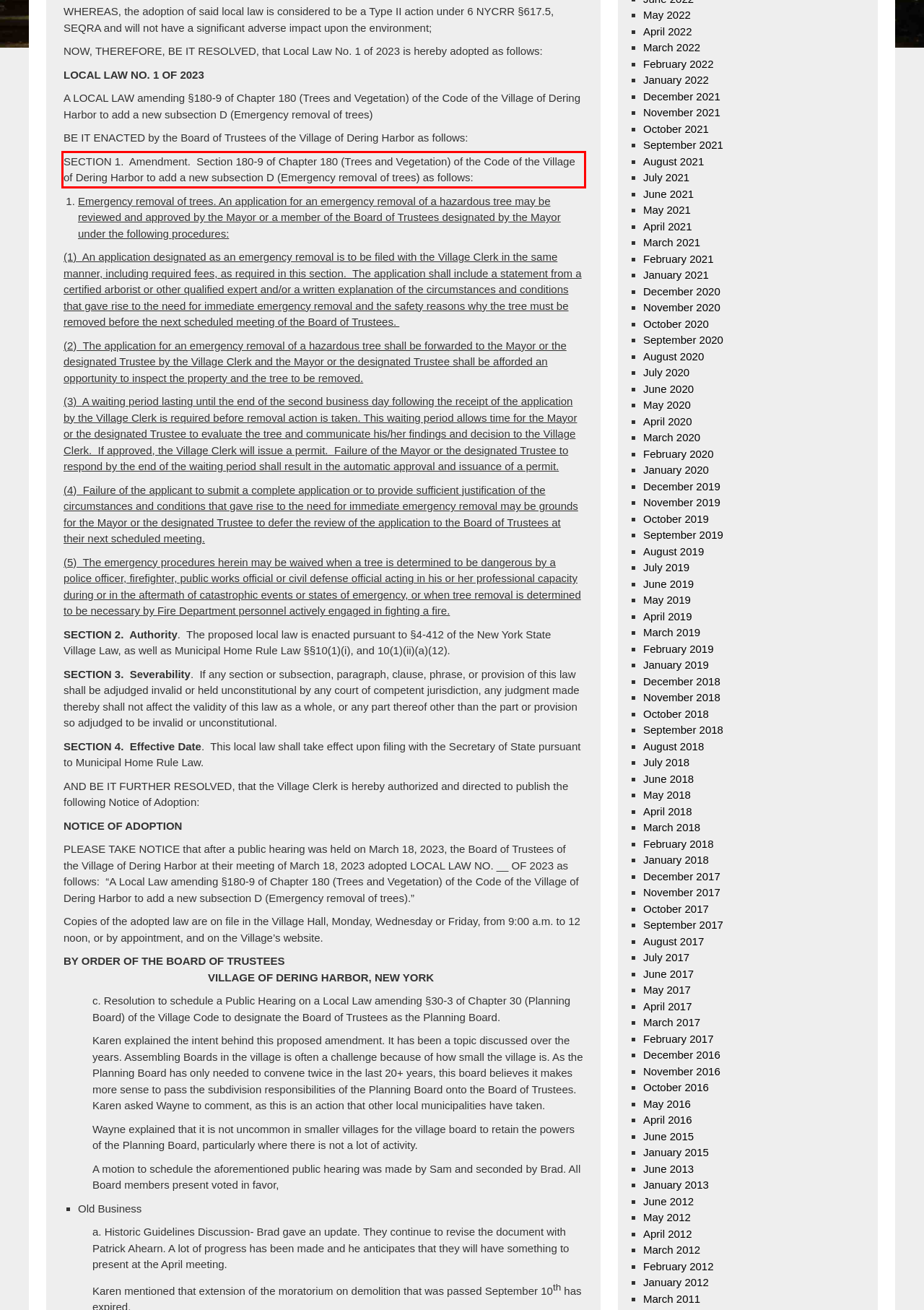You have a screenshot of a webpage with a red bounding box. Use OCR to generate the text contained within this red rectangle.

SECTION 1. Amendment. Section 180-9 of Chapter 180 (Trees and Vegetation) of the Code of the Village of Dering Harbor to add a new subsection D (Emergency removal of trees) as follows: